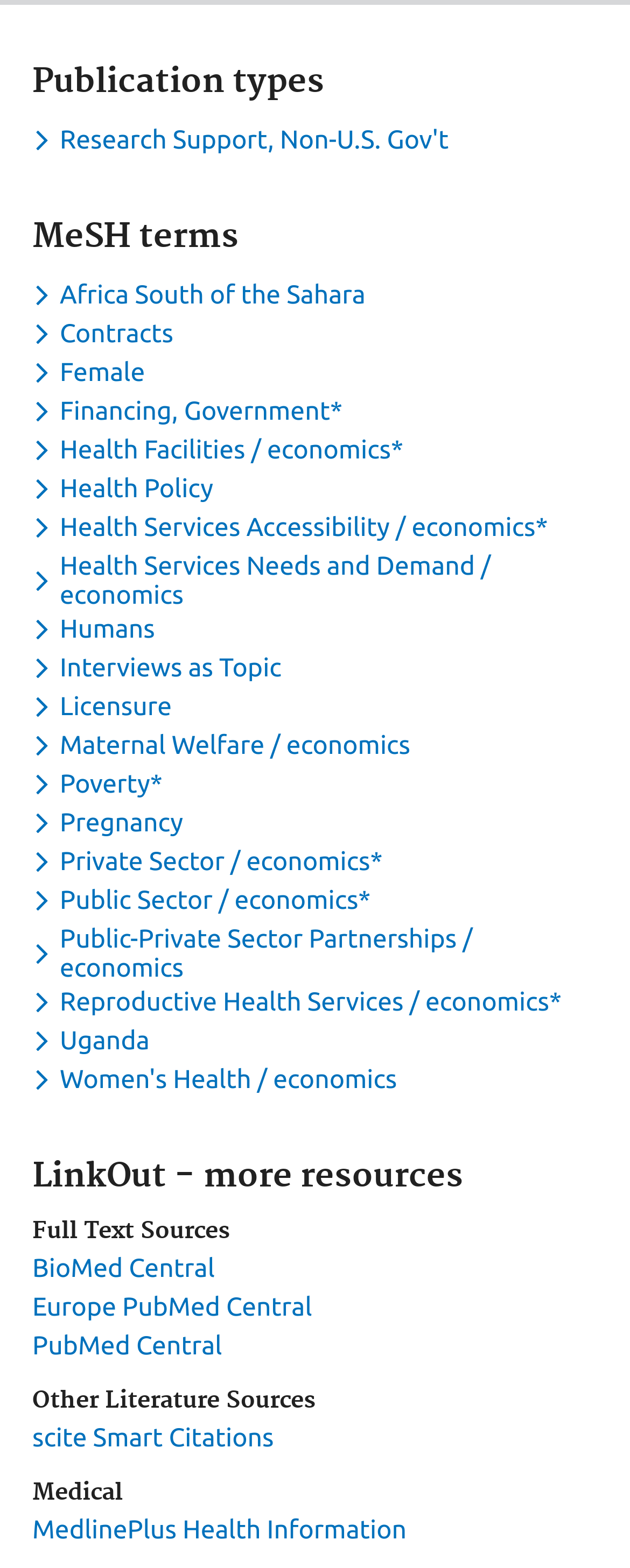Please provide the bounding box coordinates for the element that needs to be clicked to perform the instruction: "Toggle dropdown menu for keyword Women's Health / economics". The coordinates must consist of four float numbers between 0 and 1, formatted as [left, top, right, bottom].

[0.051, 0.679, 0.643, 0.697]